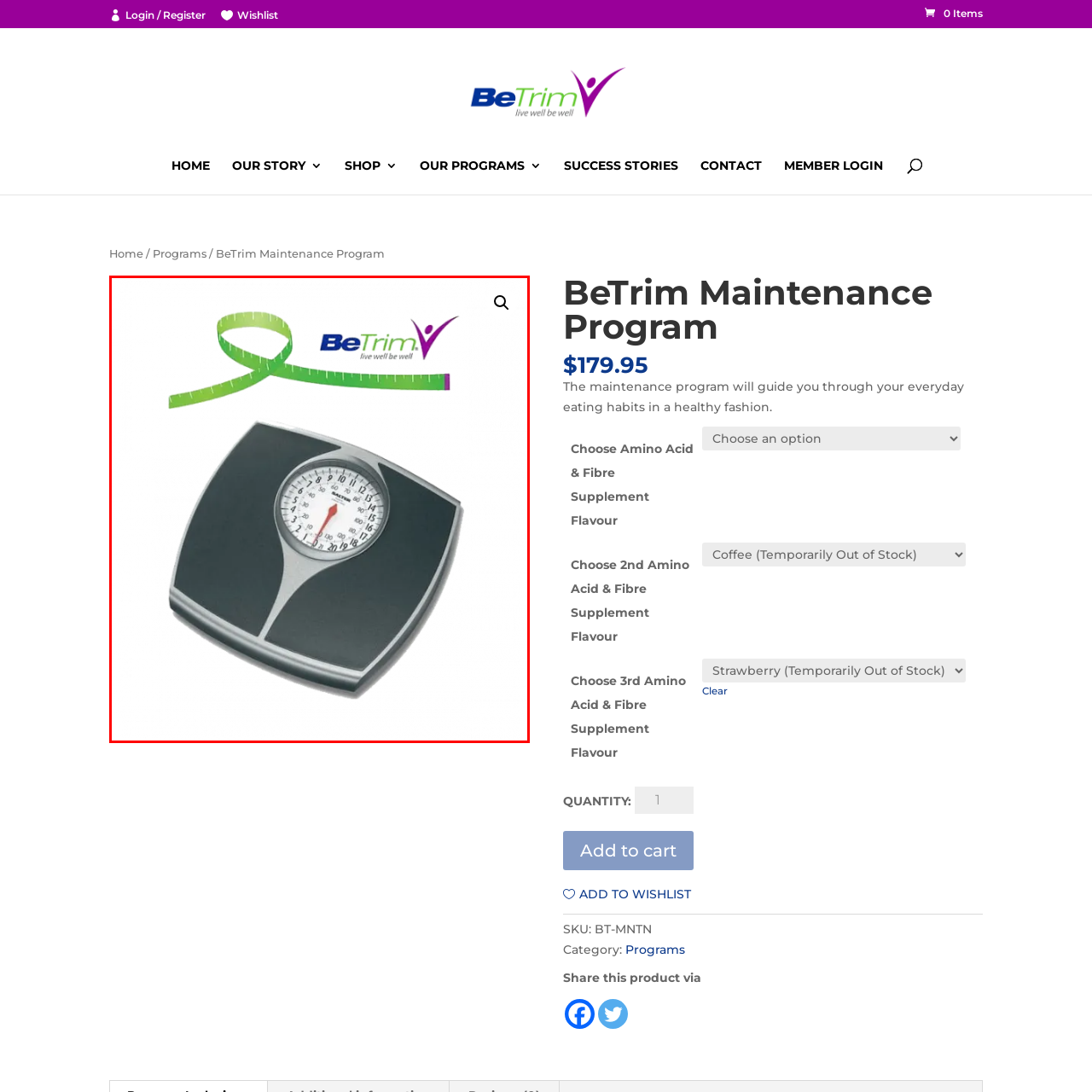What is the tagline of the BeTrim logo?
Carefully examine the image within the red bounding box and provide a comprehensive answer based on what you observe.

The question asks about the tagline of the BeTrim logo. The caption mentions that the logo's tagline is 'live well be well', which emphasizes the brand's commitment to promoting a healthy lifestyle.